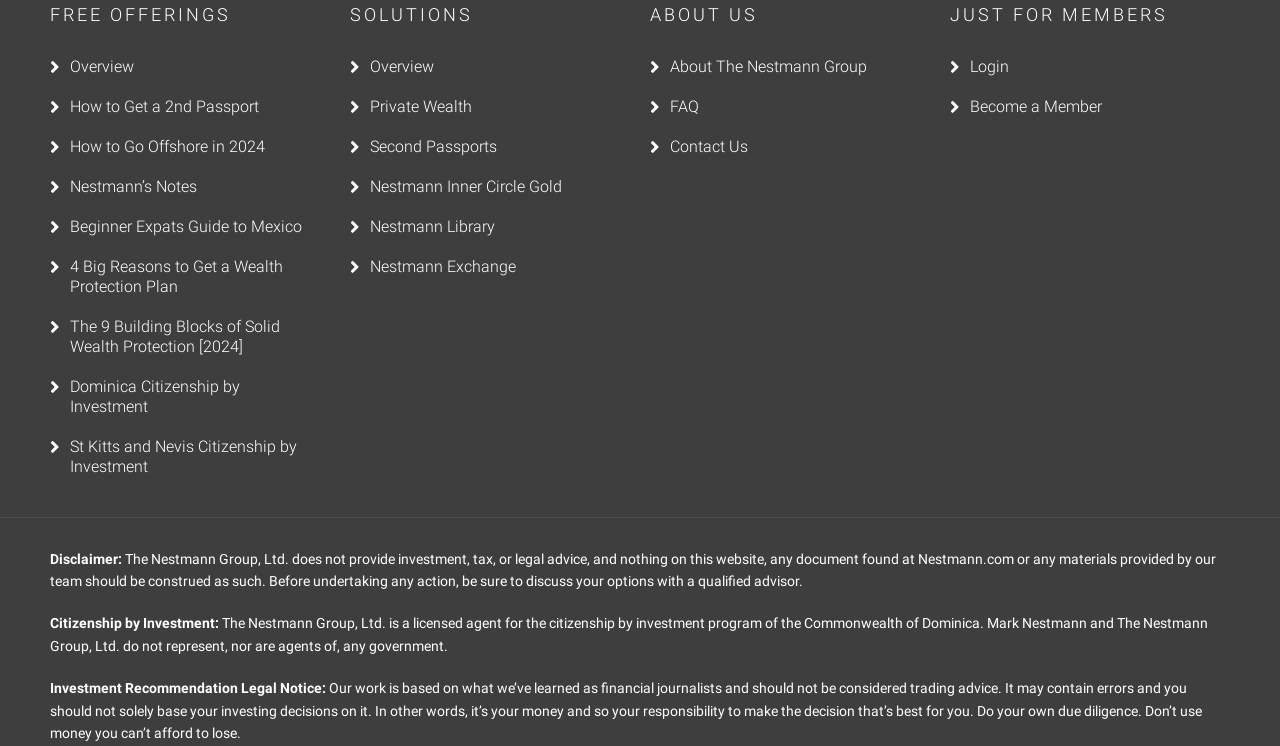What is the relationship between Mark Nestmann and The Nestmann Group, Ltd.?
Look at the image and respond with a one-word or short phrase answer.

Mark Nestmann is part of The Nestmann Group, Ltd.